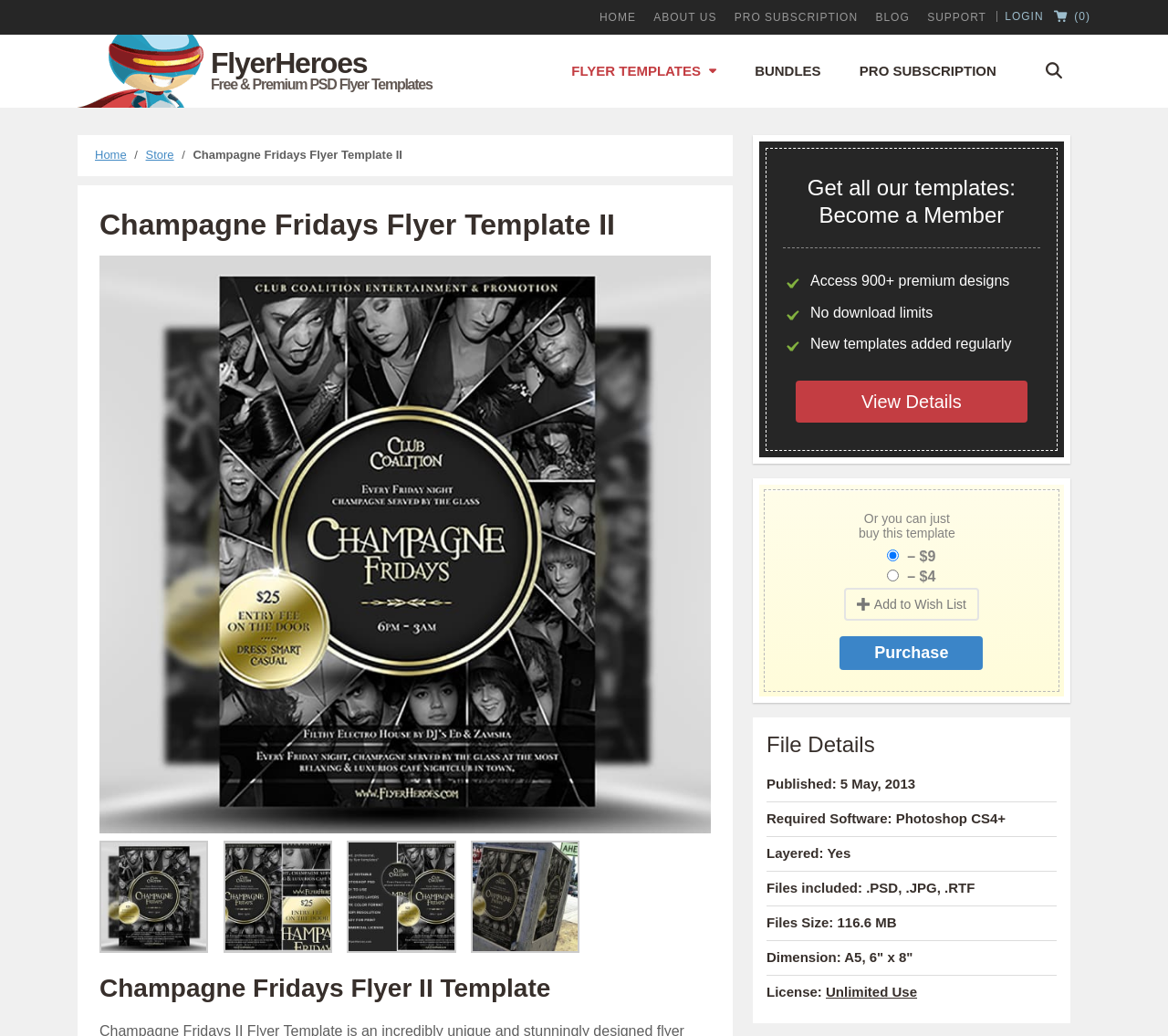What is the required software for the flyer template?
Please provide a single word or phrase in response based on the screenshot.

Photoshop CS4+